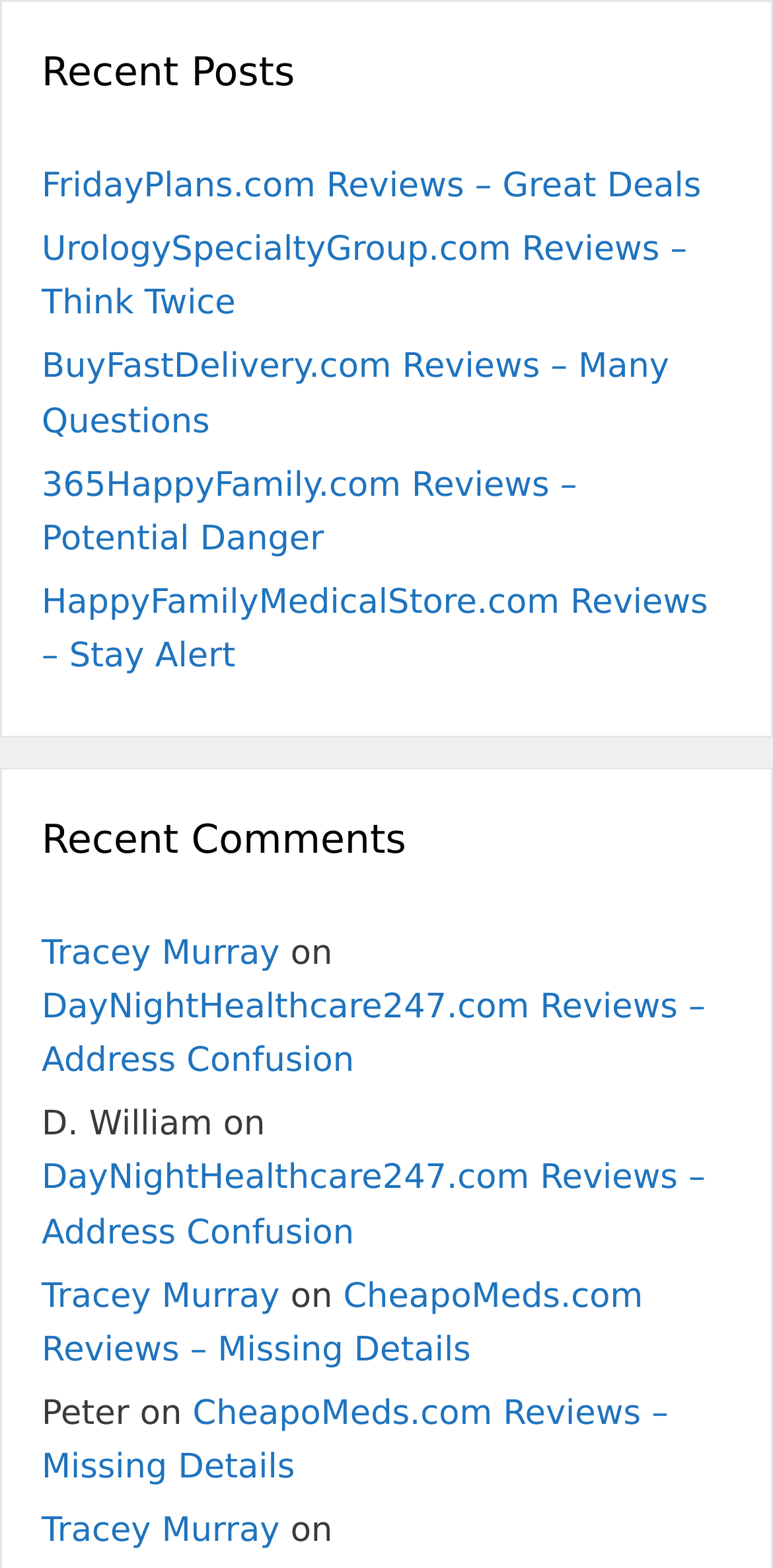Identify the bounding box coordinates for the region of the element that should be clicked to carry out the instruction: "check BuyFastDelivery.com reviews". The bounding box coordinates should be four float numbers between 0 and 1, i.e., [left, top, right, bottom].

[0.054, 0.163, 0.866, 0.223]